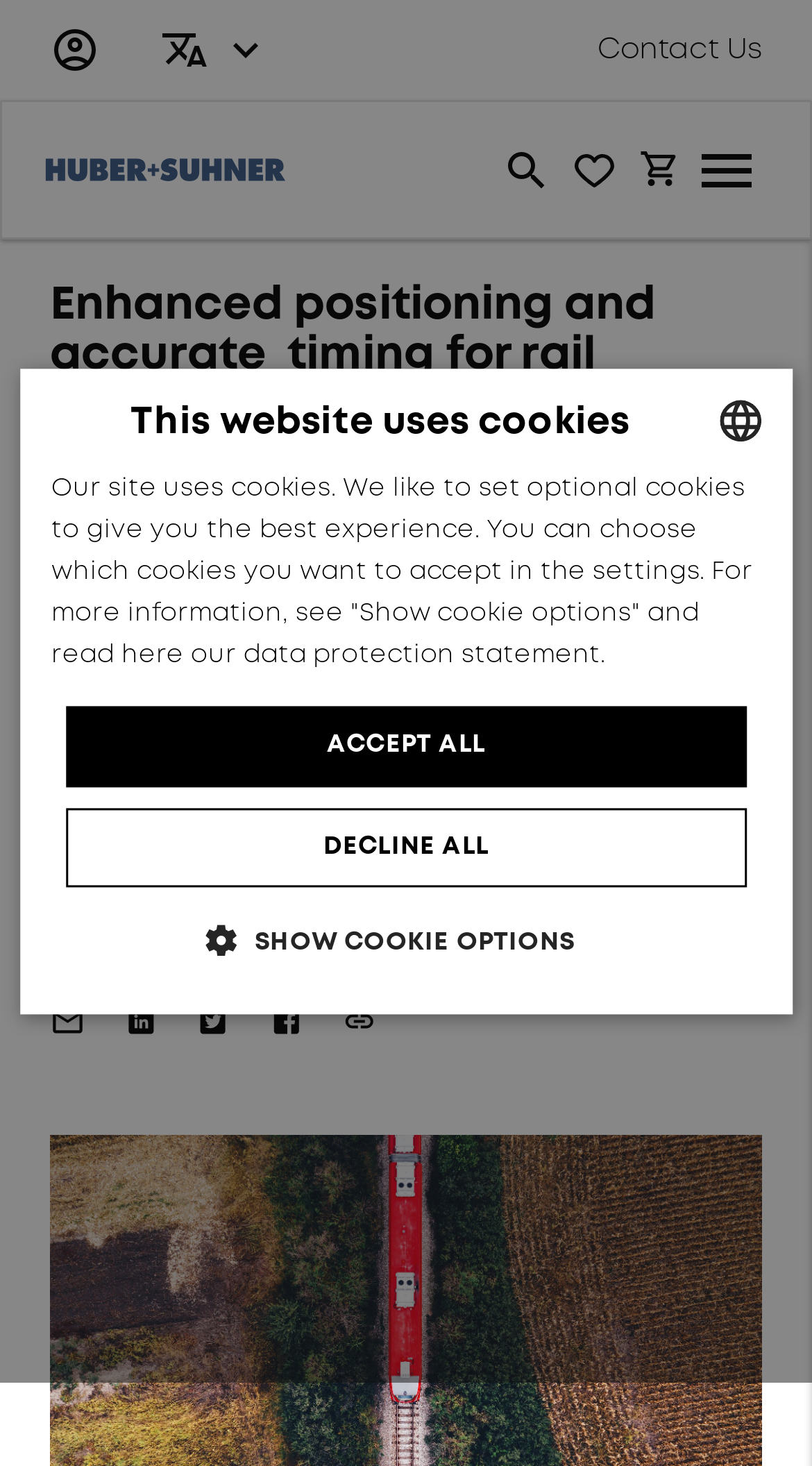Pinpoint the bounding box coordinates of the element you need to click to execute the following instruction: "Share this article". The bounding box should be represented by four float numbers between 0 and 1, in the format [left, top, right, bottom].

[0.062, 0.669, 0.141, 0.681]